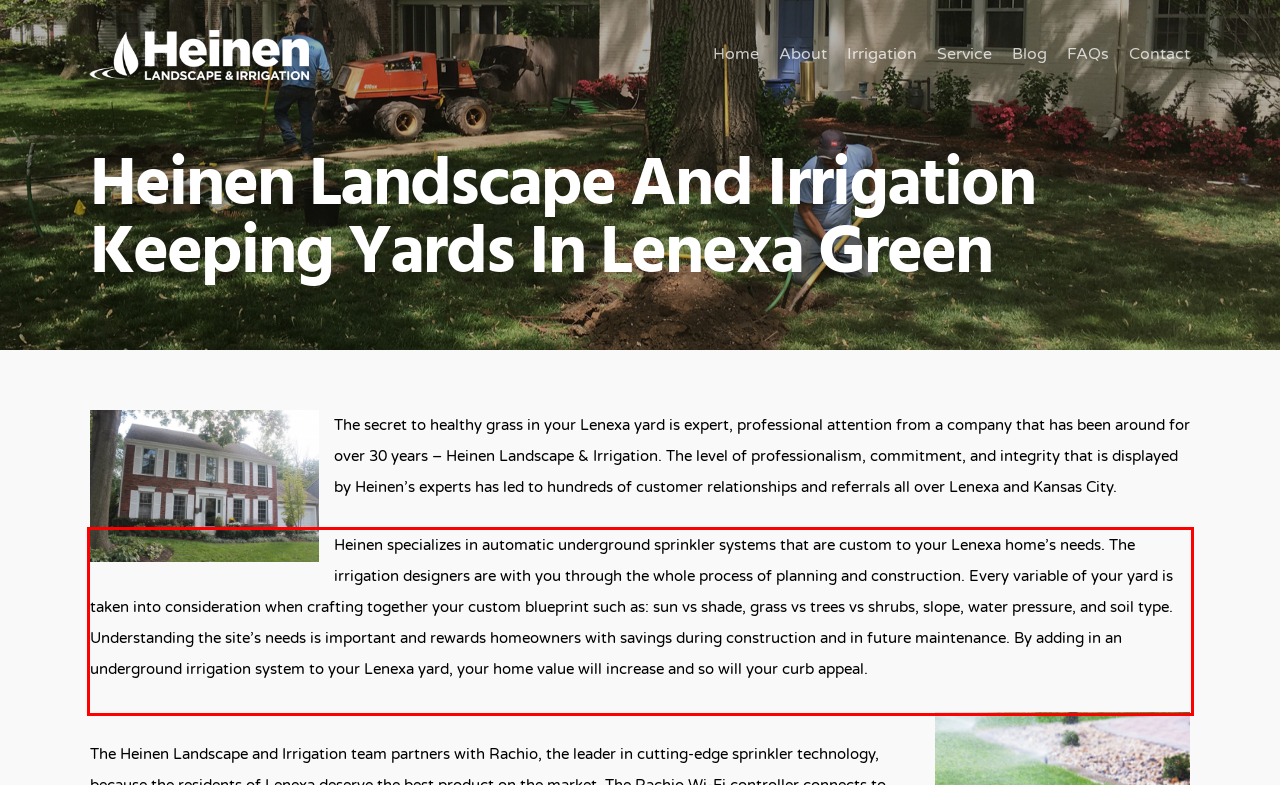Given a screenshot of a webpage with a red bounding box, extract the text content from the UI element inside the red bounding box.

Heinen specializes in automatic underground sprinkler systems that are custom to your Lenexa home’s needs. The irrigation designers are with you through the whole process of planning and construction. Every variable of your yard is taken into consideration when crafting together your custom blueprint such as: sun vs shade, grass vs trees vs shrubs, slope, water pressure, and soil type. Understanding the site’s needs is important and rewards homeowners with savings during construction and in future maintenance. By adding in an underground irrigation system to your Lenexa yard, your home value will increase and so will your curb appeal.